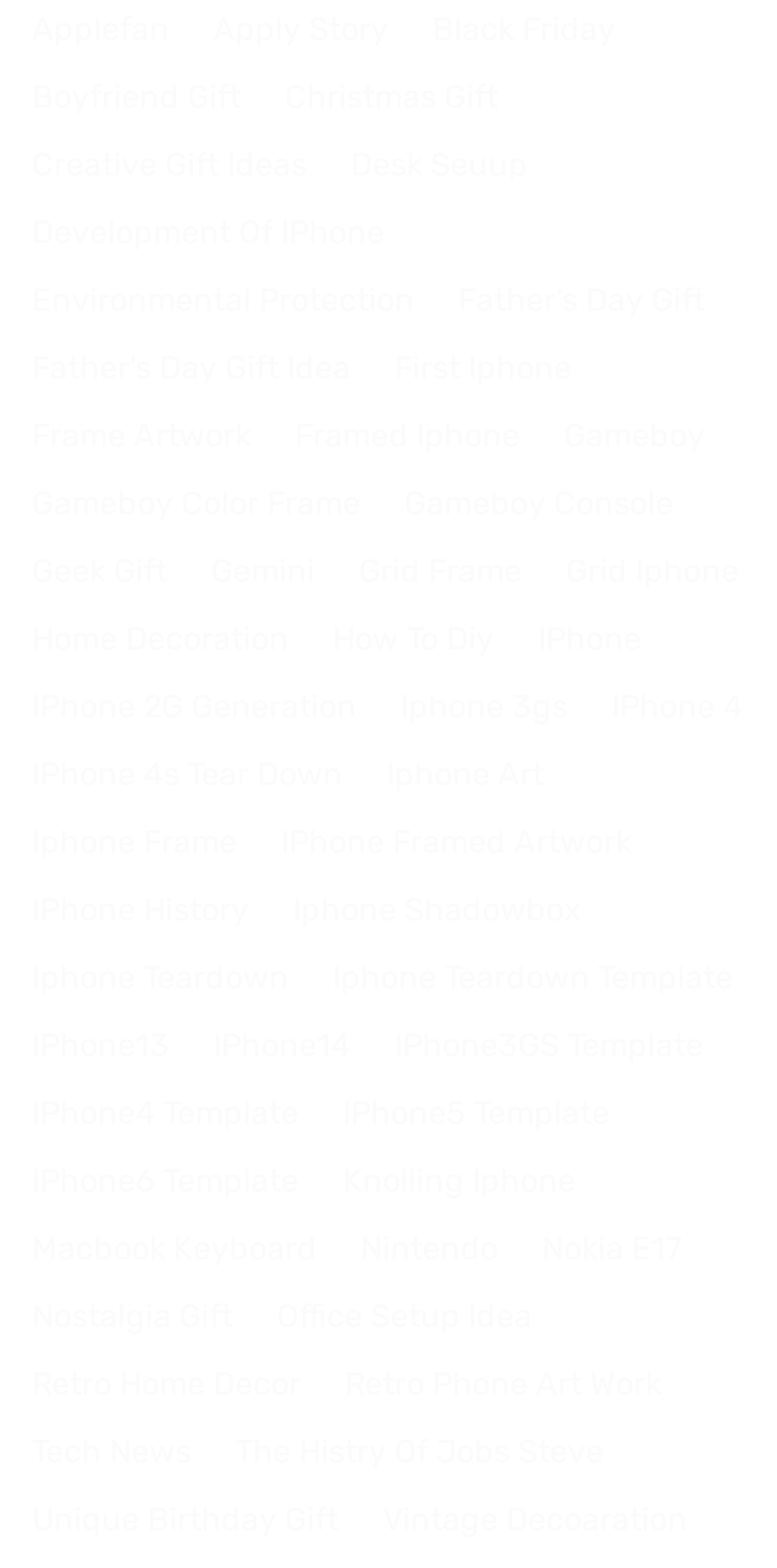Provide the bounding box coordinates of the area you need to click to execute the following instruction: "Check out Retro Phone Art Work".

[0.444, 0.871, 0.851, 0.895]